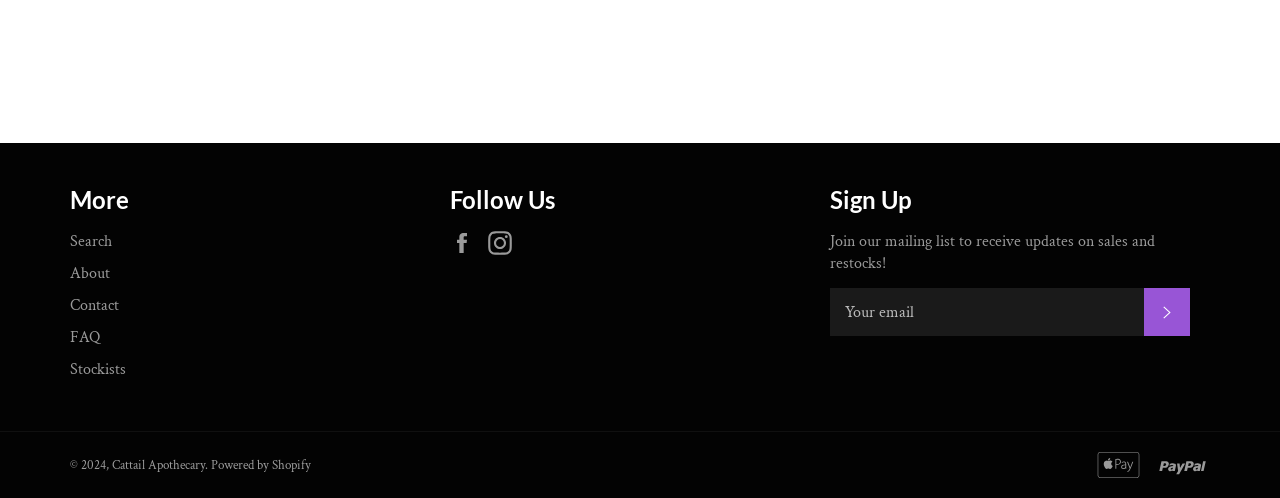What is the company name?
Please provide a detailed answer to the question.

I found the company name 'Cattail Apothecary' in the footer section of the webpage, where it is mentioned as a link.